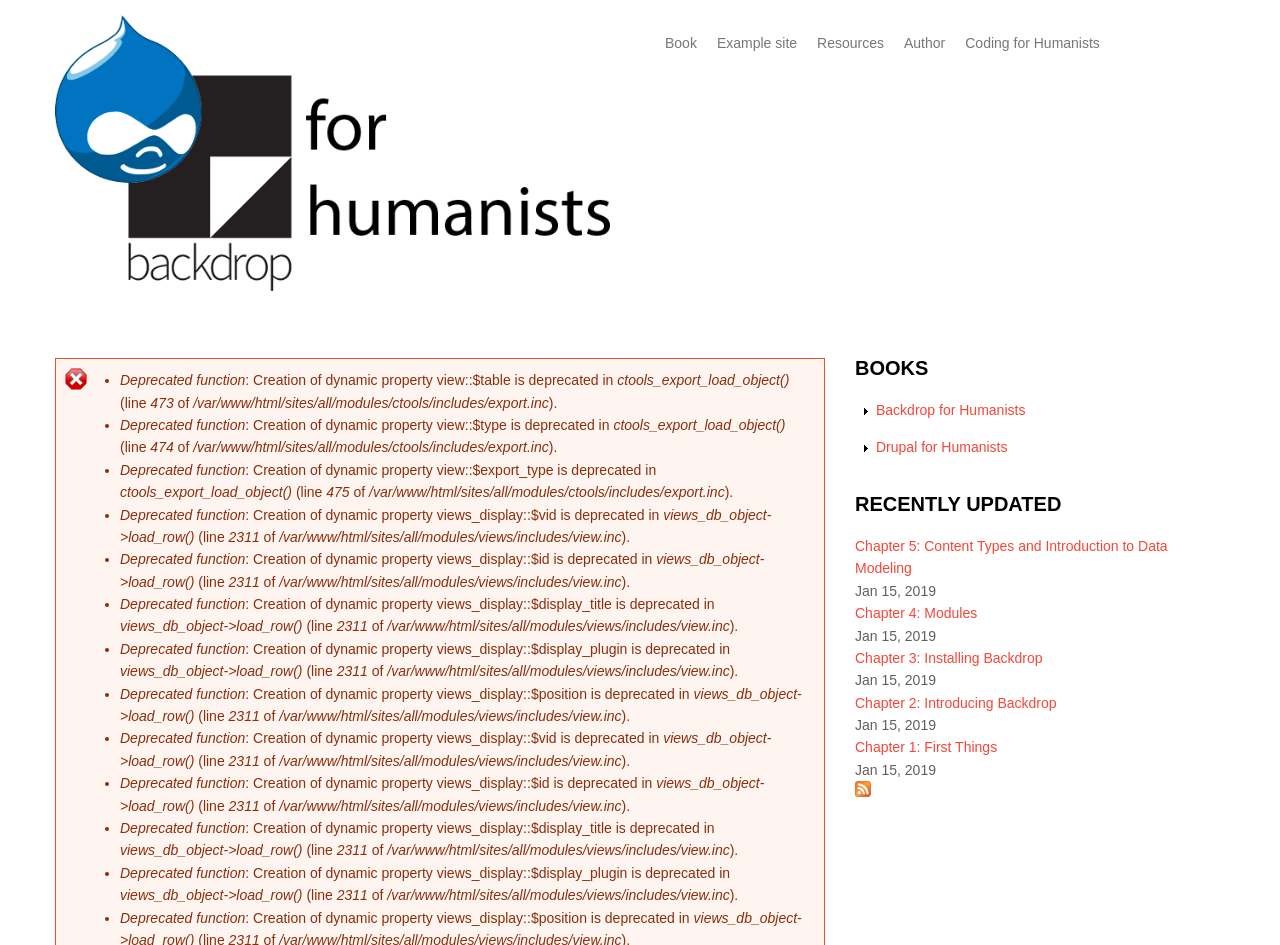Summarize the webpage in an elaborate manner.

The webpage is about Drupal for Humanists, with a focus on error messages and deprecated functions. At the top, there is a navigation menu with links to "Home", "Book", "Example site", "Resources", "Author", and "Coding for Humanists". 

Below the navigation menu, there is an error message section with a heading "Error message". This section contains a list of deprecated functions, each marked with a bullet point. The list includes five deprecated functions, with descriptions and file paths. The functions are related to views_display and are deprecated in the views_db_object->load_row() function.

The deprecated functions are listed in a vertical column, with each function description taking up a few lines of text. The file paths and line numbers are provided for each function. The overall layout is dense, with a focus on presenting technical information about the deprecated functions.